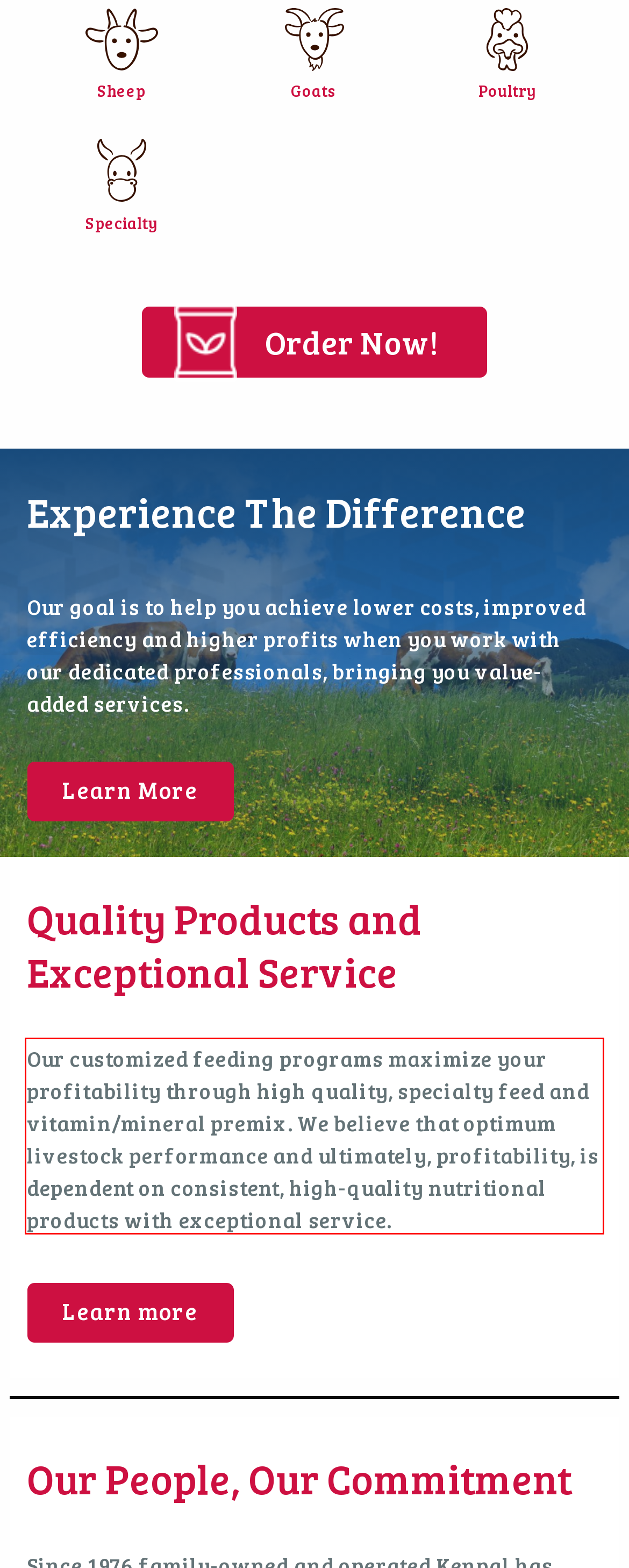Using the webpage screenshot, recognize and capture the text within the red bounding box.

Our customized feeding programs maximize your profitability through high quality, specialty feed and vitamin/mineral premix. We believe that optimum livestock performance and ultimately, profitability, is dependent on consistent, high-quality nutritional products with exceptional service.